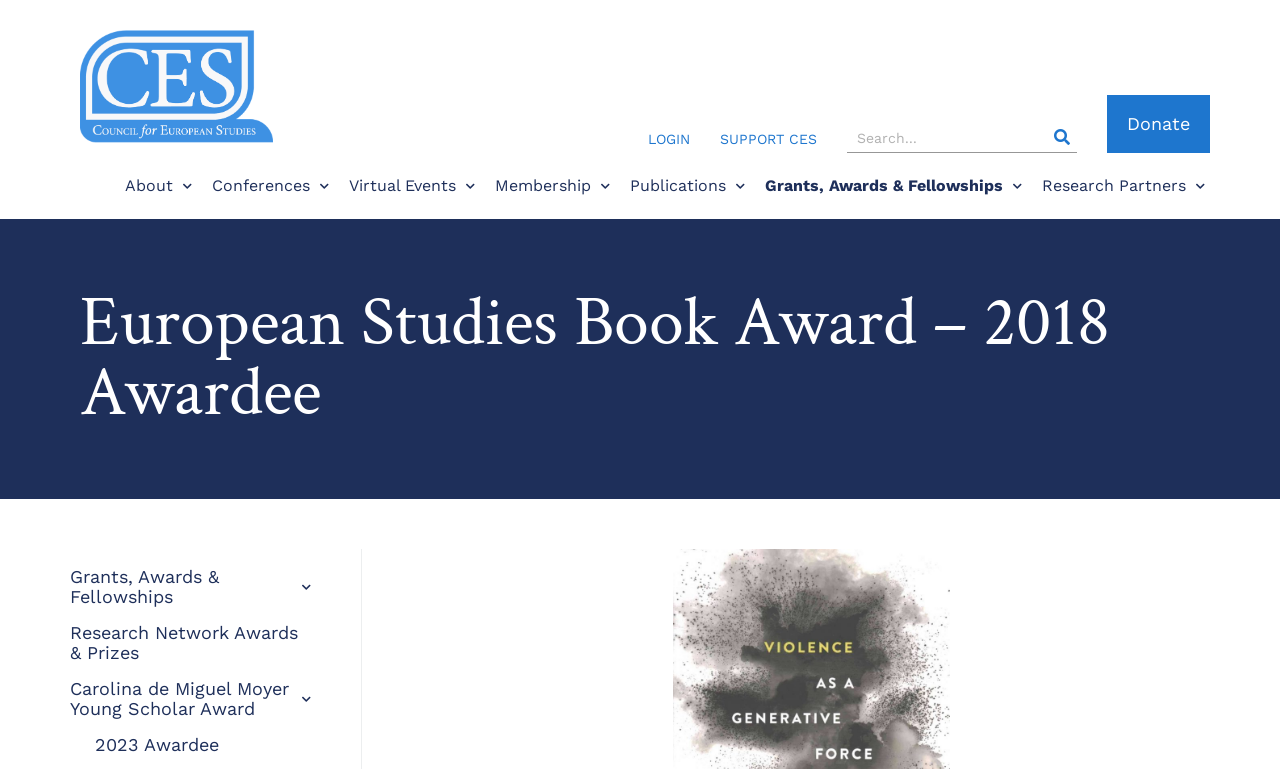Specify the bounding box coordinates of the area to click in order to follow the given instruction: "Search for something."

[0.662, 0.16, 0.841, 0.199]